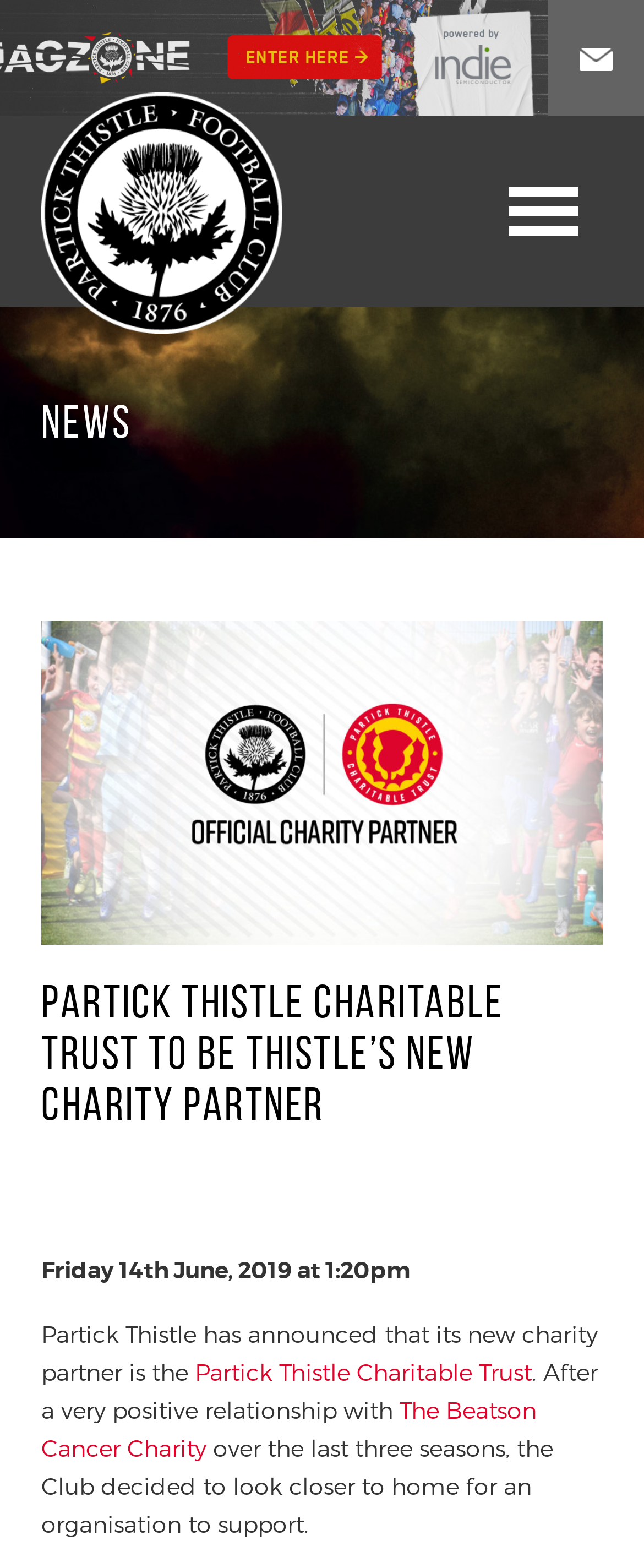Produce an elaborate caption capturing the essence of the webpage.

The webpage is about Partick Thistle FC's new charity partner, the Partick Thistle Charitable Trust. At the top left of the page, there is a Partick Thistle FC logo, accompanied by a link to the logo. To the right of the logo, there are two links: one is a blank link, and the other is "Join our mailing list" with a small icon next to it.

Below the logo and links, there is a "NEWS" header. The main article title, "PARTICK THISTLE CHARITABLE TRUST TO BE THISTLE’S NEW CHARITY PARTNER", is prominently displayed in a large font. The article's publication date, "Friday 14th June, 2019 at 1:20pm", is written in a smaller font below the title.

The article itself starts with the text "Partick Thistle has announced that its new charity partner is the", followed by a link to the "Partick Thistle Charitable Trust". The text then continues, "After a very positive relationship with", followed by a link to "The Beatson Cancer Charity". The article concludes with the sentence "over the last three seasons, the Club decided to look closer to home for an organisation to support."